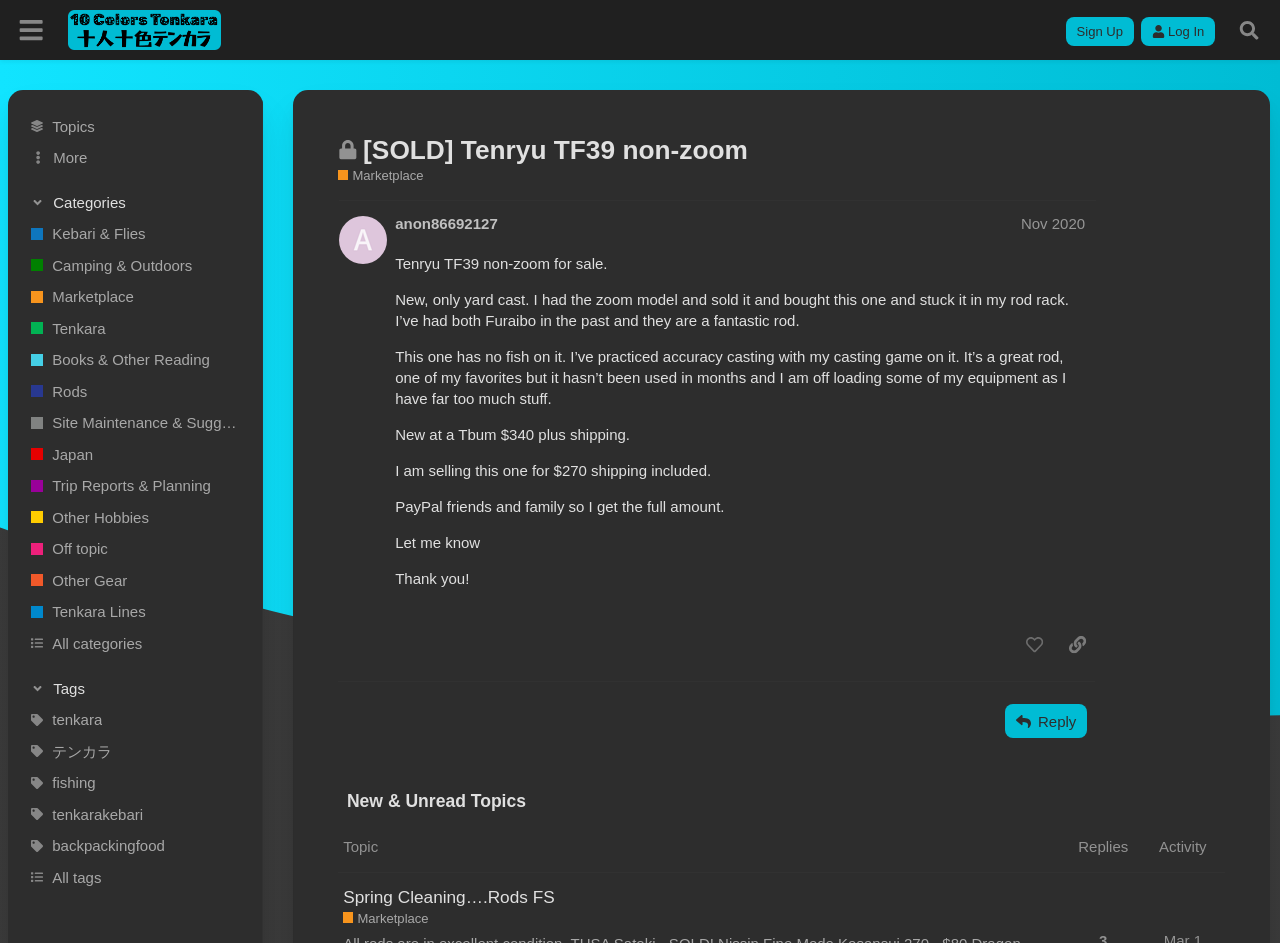Please extract the webpage's main title and generate its text content.

[SOLD] Tenryu TF39 non-zoom